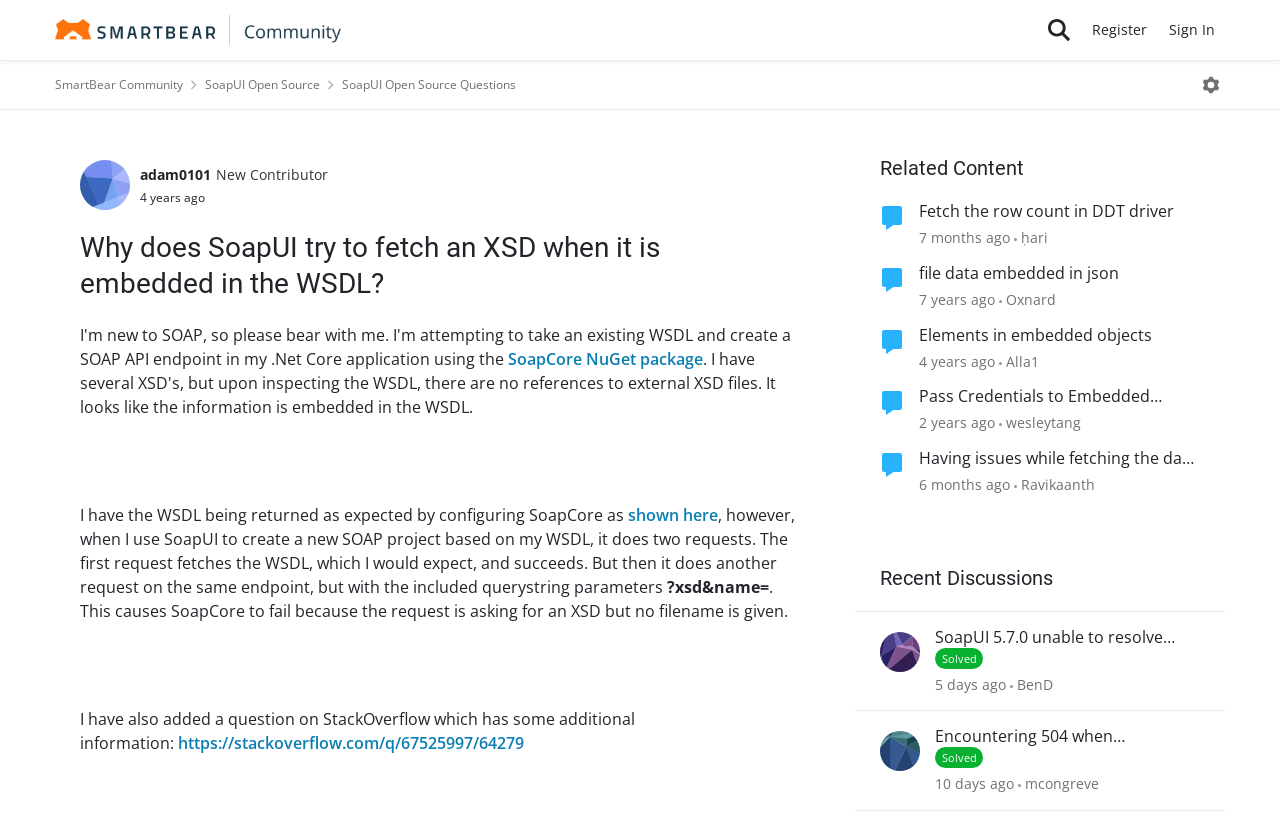Please determine the bounding box coordinates of the clickable area required to carry out the following instruction: "Add to cart". The coordinates must be four float numbers between 0 and 1, represented as [left, top, right, bottom].

None